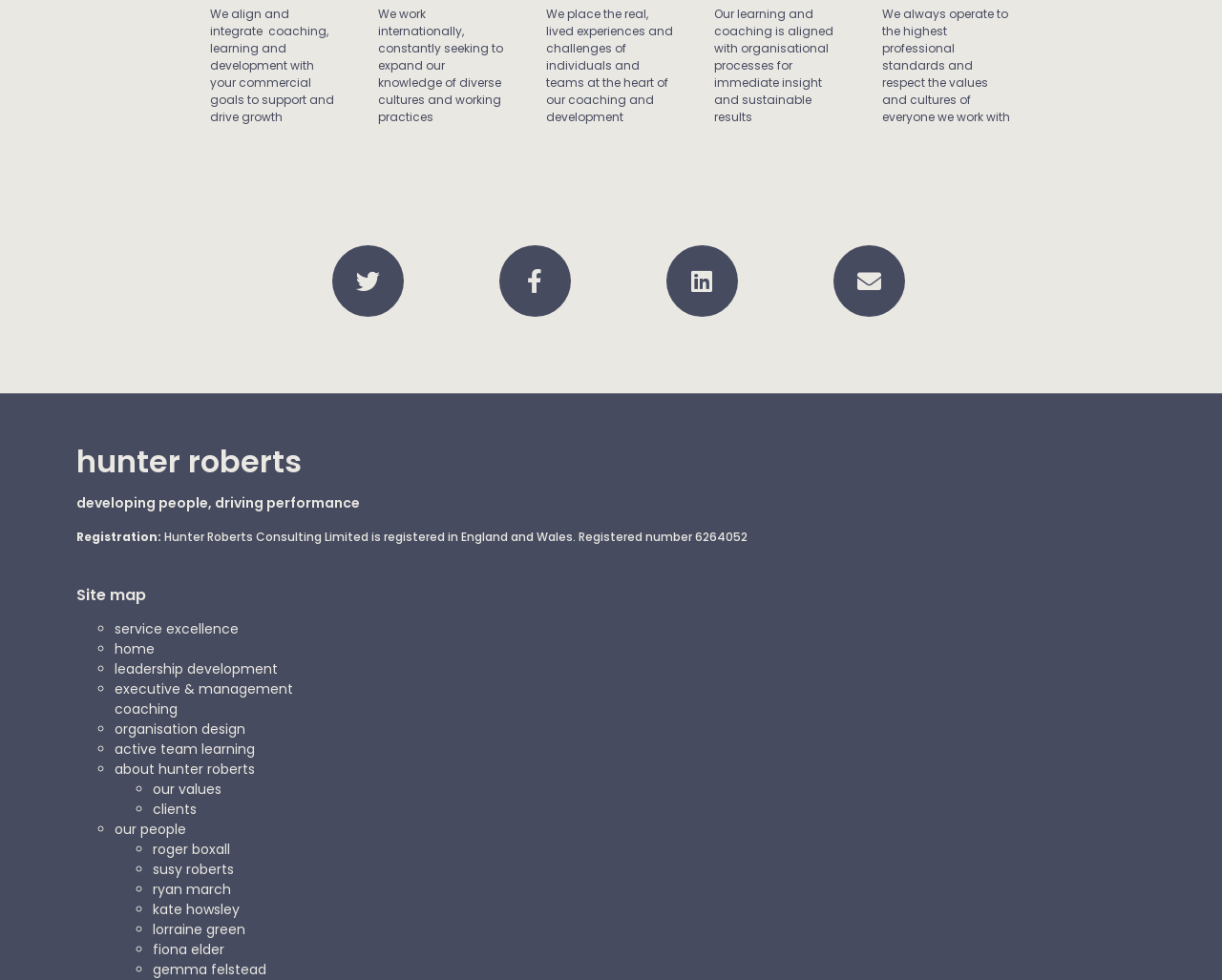Return the bounding box coordinates of the UI element that corresponds to this description: "Active team learning". The coordinates must be given as four float numbers in the range of 0 and 1, [left, top, right, bottom].

[0.094, 0.755, 0.209, 0.774]